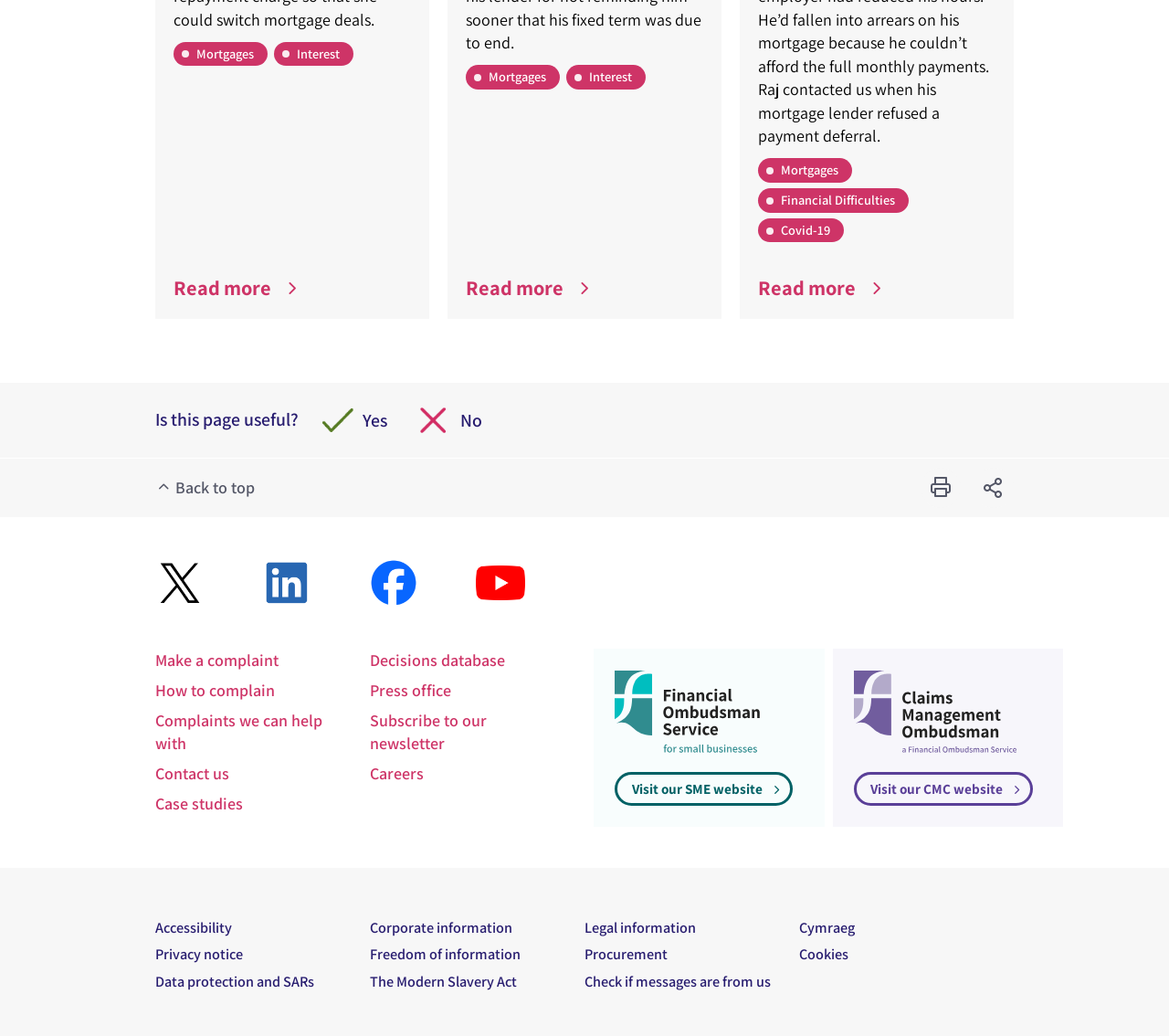What is the name of the organization?
Refer to the image and answer the question using a single word or phrase.

Financial Ombudsman Service